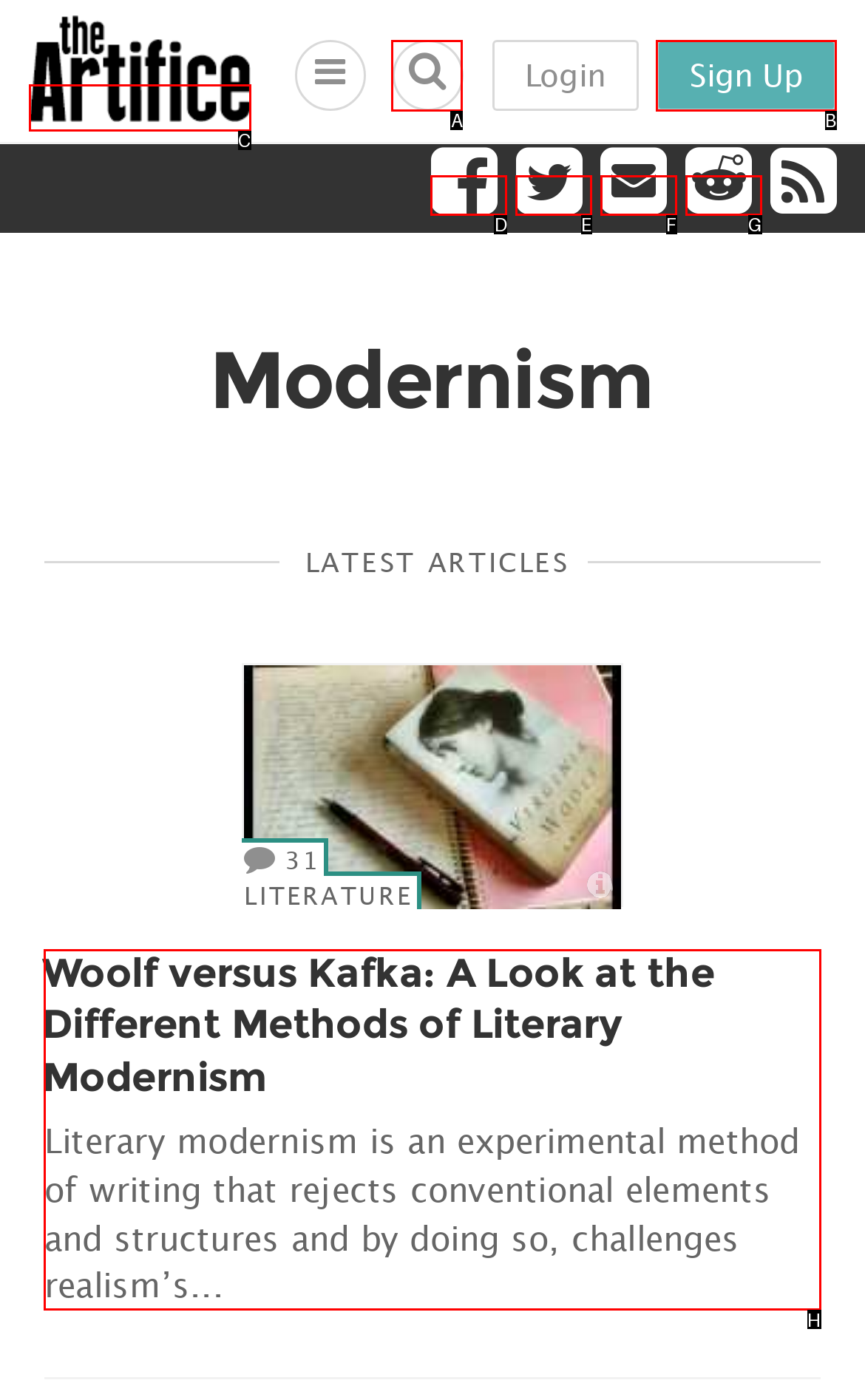Which HTML element should be clicked to fulfill the following task: Read the article about Woolf versus Kafka?
Reply with the letter of the appropriate option from the choices given.

H